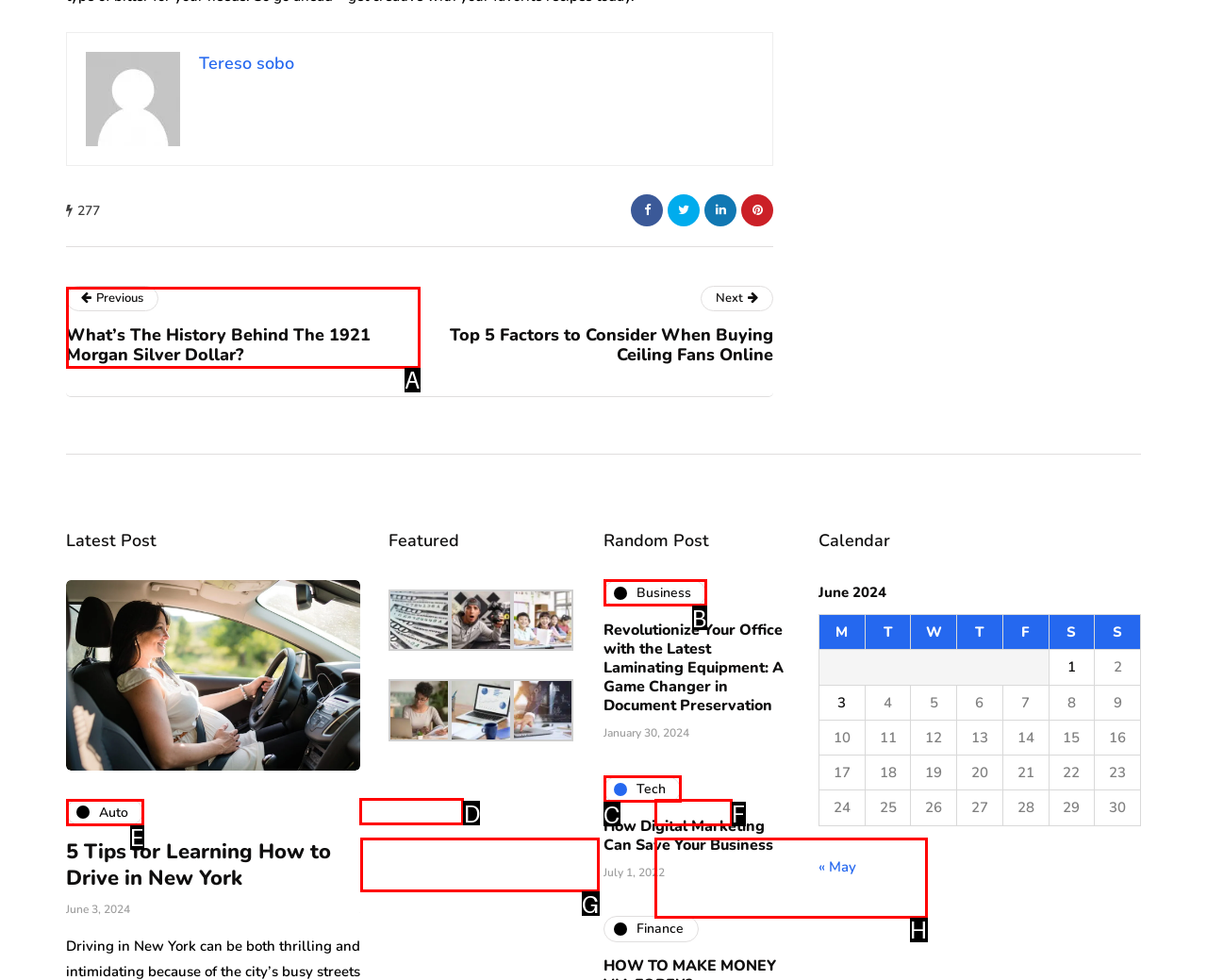Please indicate which HTML element to click in order to fulfill the following task: Go to the 'Business' category Respond with the letter of the chosen option.

D